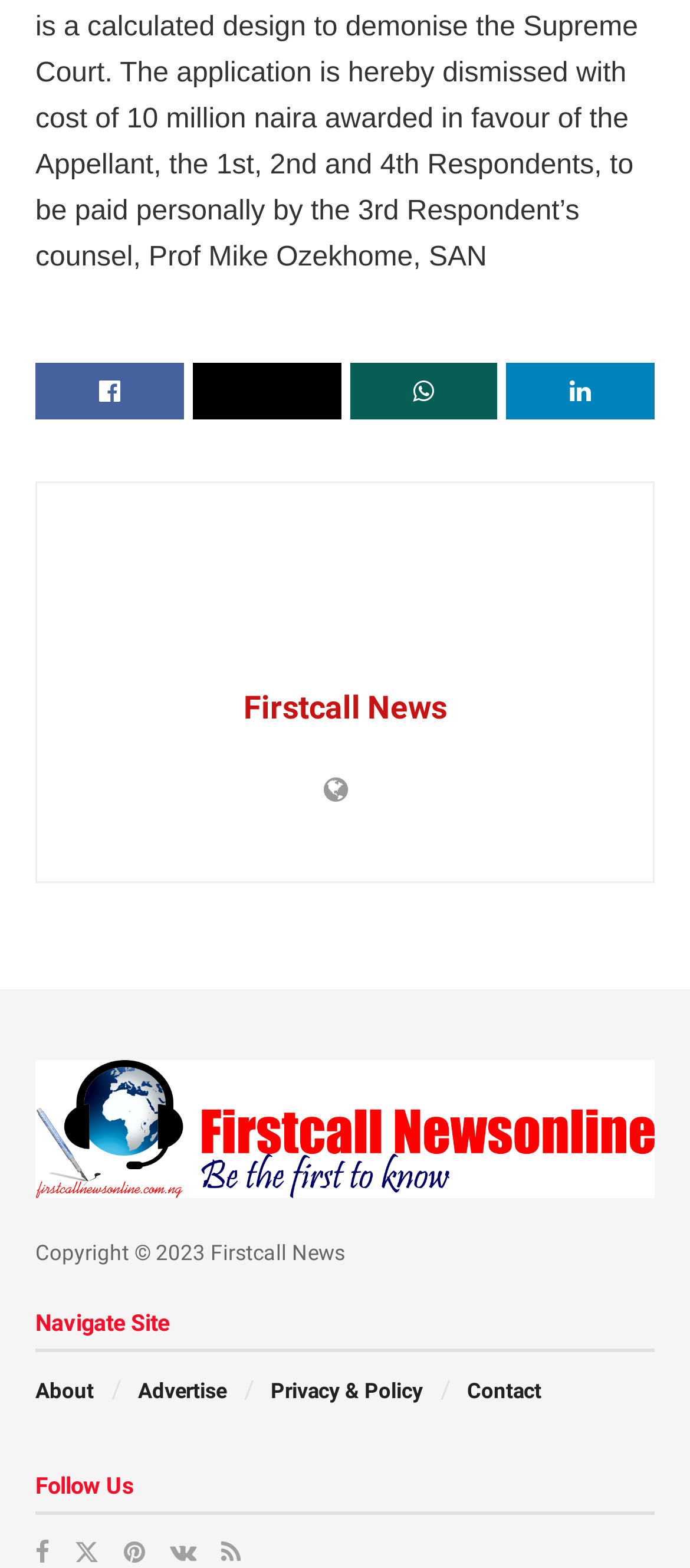Determine the bounding box coordinates of the region I should click to achieve the following instruction: "Click the 'Send Message' link". Ensure the bounding box coordinates are four float numbers between 0 and 1, i.e., [left, top, right, bottom].

None